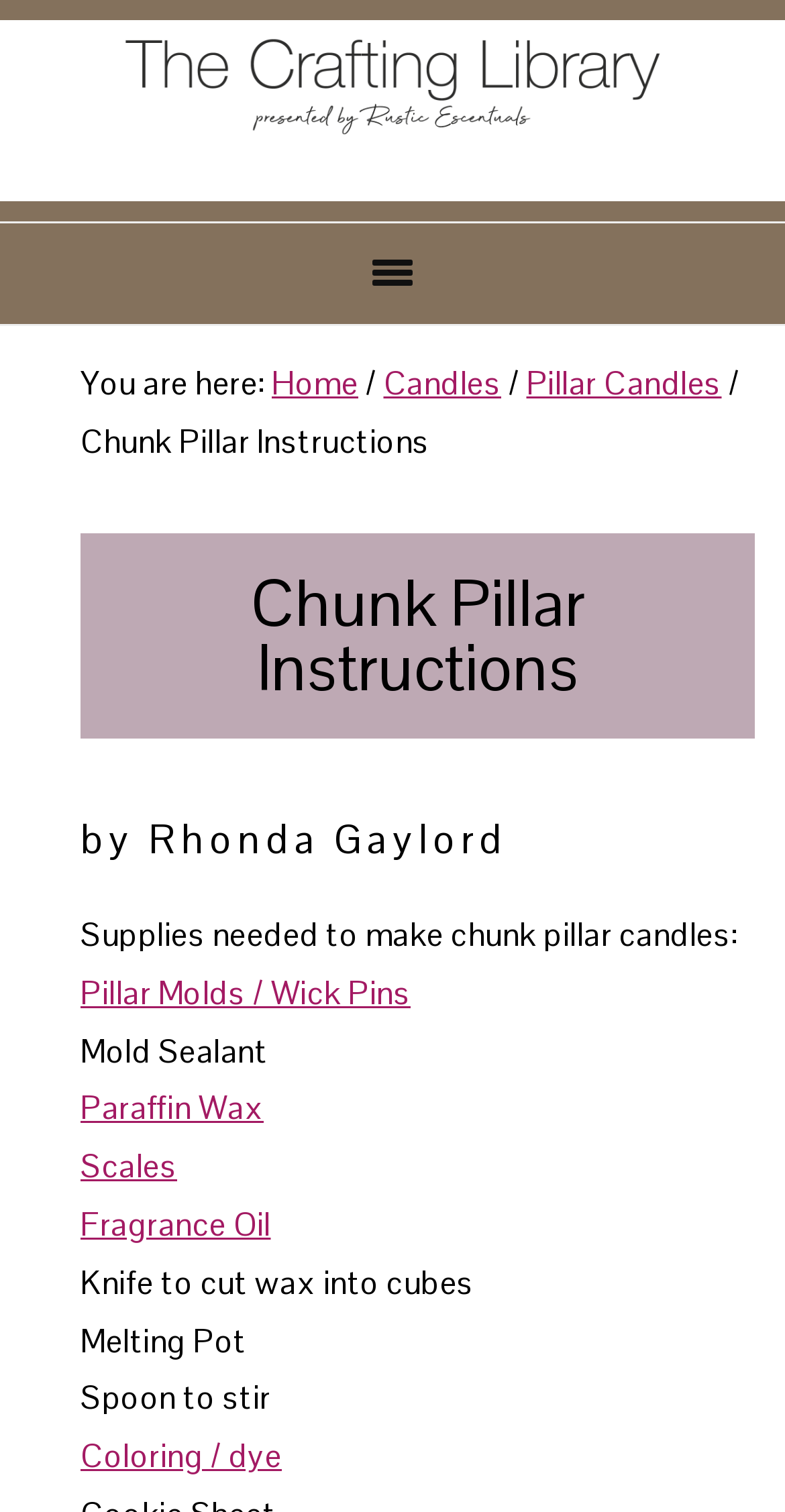Determine the bounding box coordinates of the area to click in order to meet this instruction: "Learn about 'Pillar Candles'".

[0.671, 0.24, 0.919, 0.268]